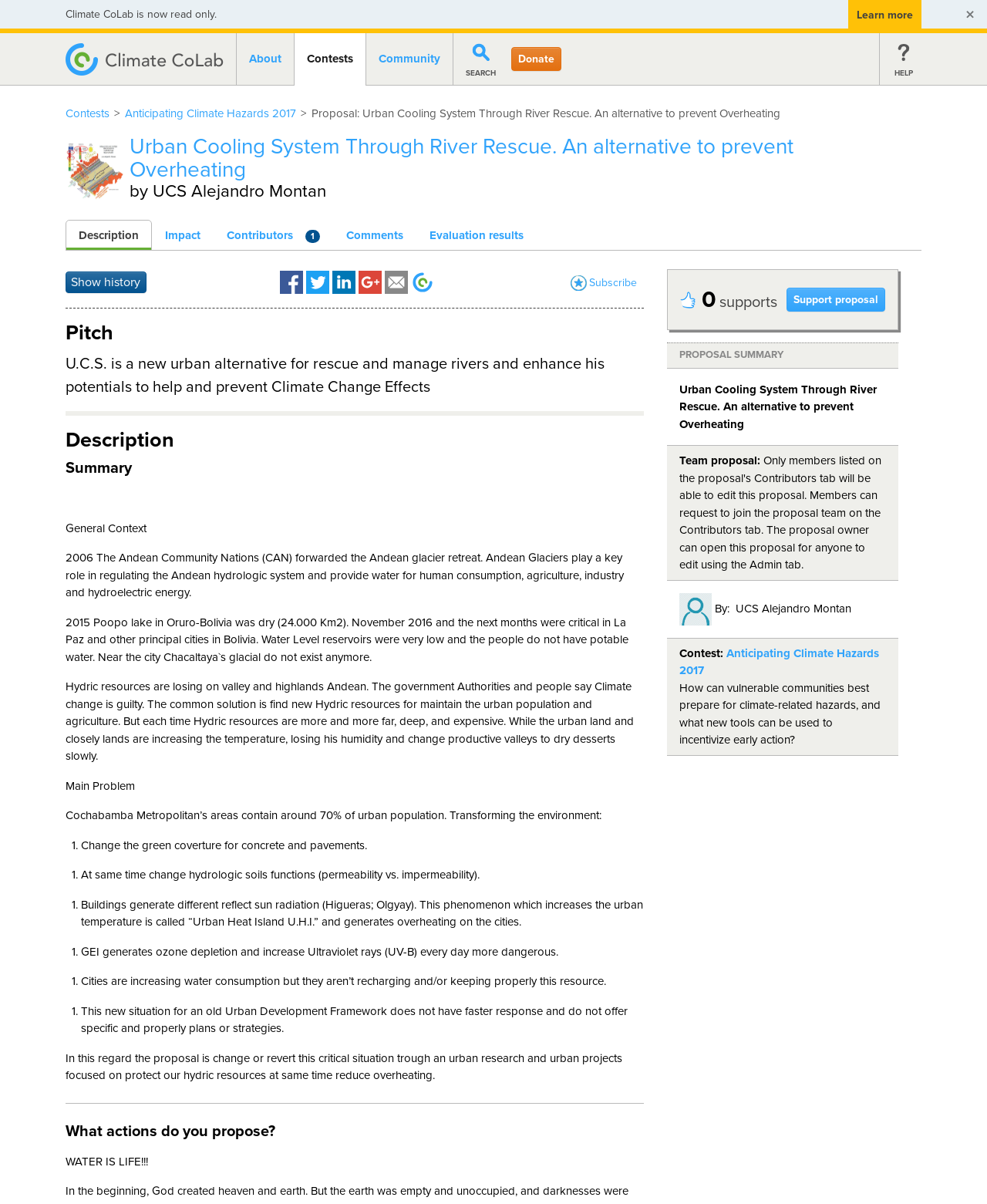Answer the question using only one word or a concise phrase: What is the name of the proposal?

Urban Cooling System Through River Rescue